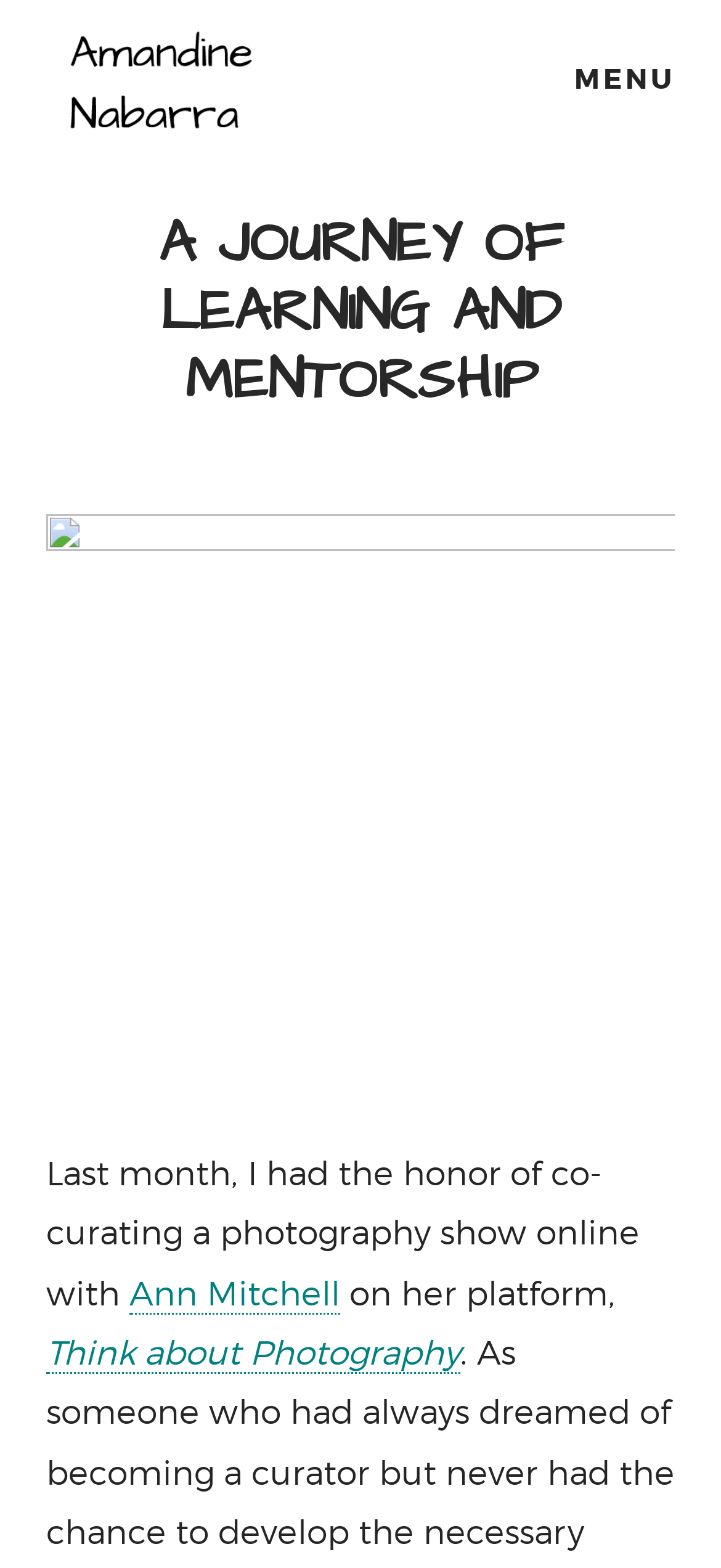What social media platforms does Amandine Nabarra have?
Provide a detailed and well-explained answer to the question.

The webpage has links to Facebook and Instagram, which suggests that Amandine Nabarra has a presence on these social media platforms.